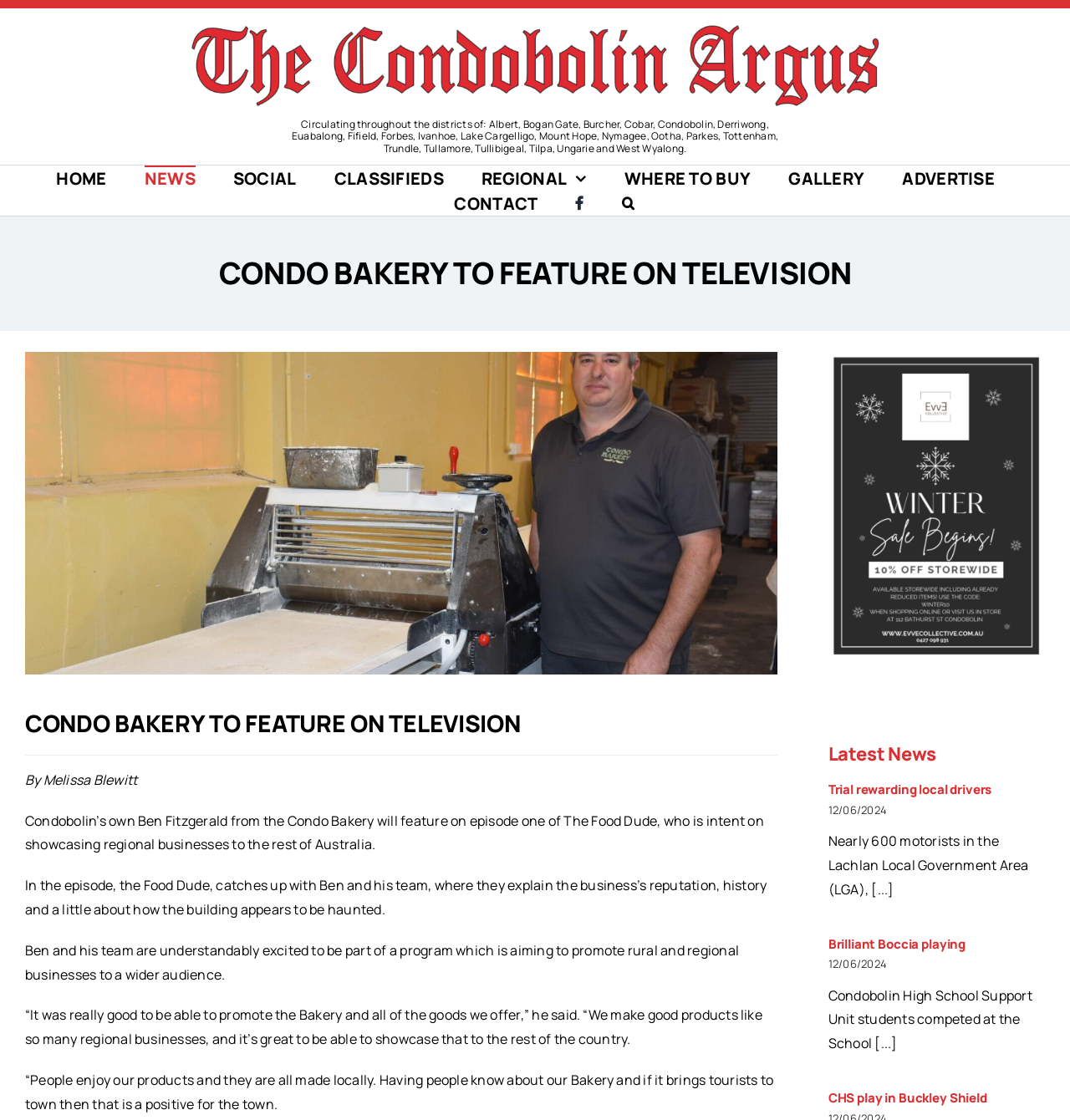What is the name of the school whose students competed in a Boccia competition?
Please provide an in-depth and detailed response to the question.

The article mentions 'Condobolin High School Support Unit students competed at the School [...]' which indicates that the school whose students competed in a Boccia competition is Condobolin High School.